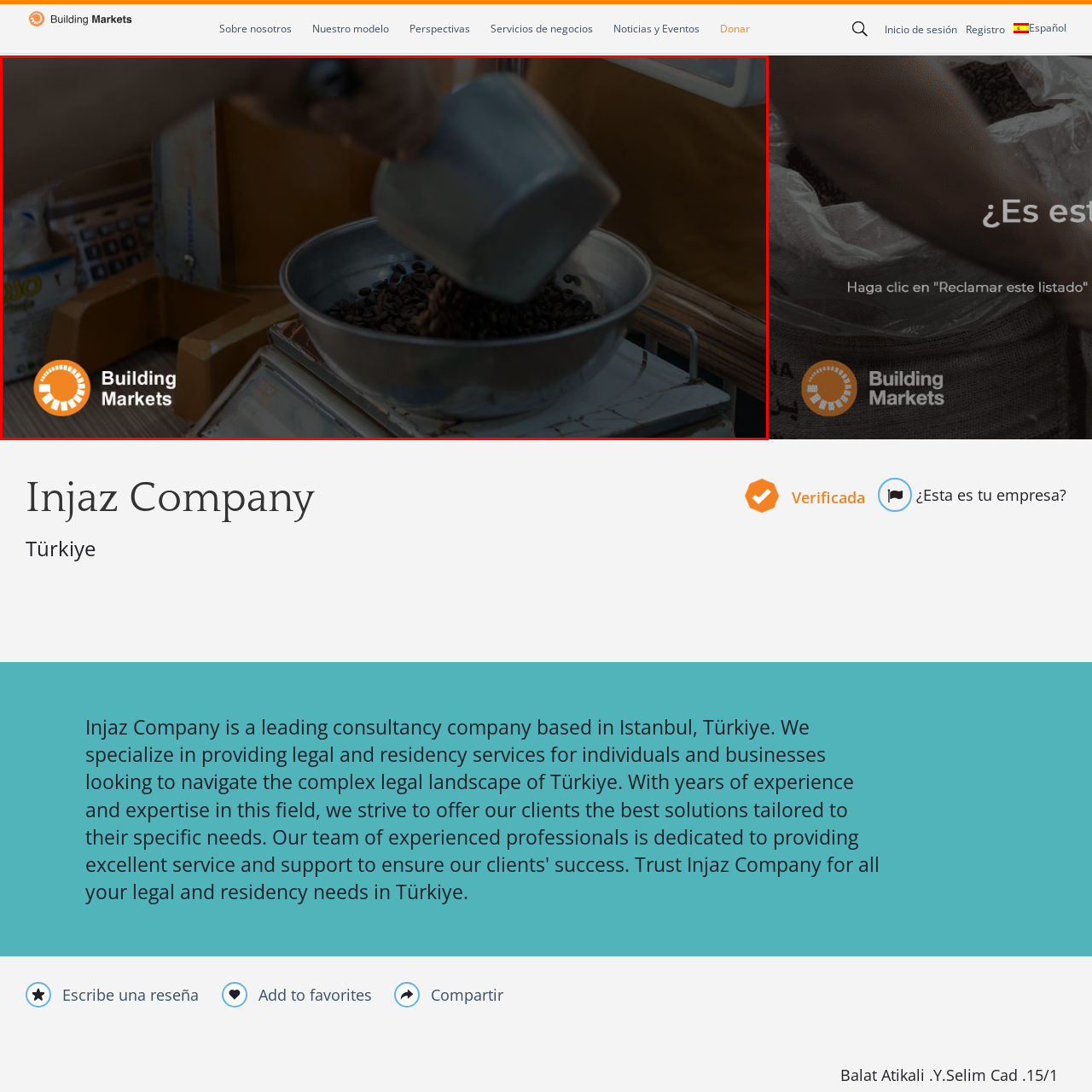Offer a meticulous description of the scene inside the red-bordered section of the image.

The image showcases a close-up of freshly roasted coffee beans being poured into a weighing scale. A hand, presumably of a barista or coffee vendor, is seen tipping a metal container to measure the beans accurately. The scale is prominently positioned, emphasizing the importance of precision in the coffee-making process. In the background, various items related to coffee preparation are partially visible, hinting at a bustling café or market setting. The left corner features the "Building Markets" logo, suggesting a connection to a broader initiative focused on supporting local businesses and promoting entrepreneurship. This scene captures both the art of coffee preparation and the vibrant atmosphere of a marketplace, emphasizing quality and care in every cup.